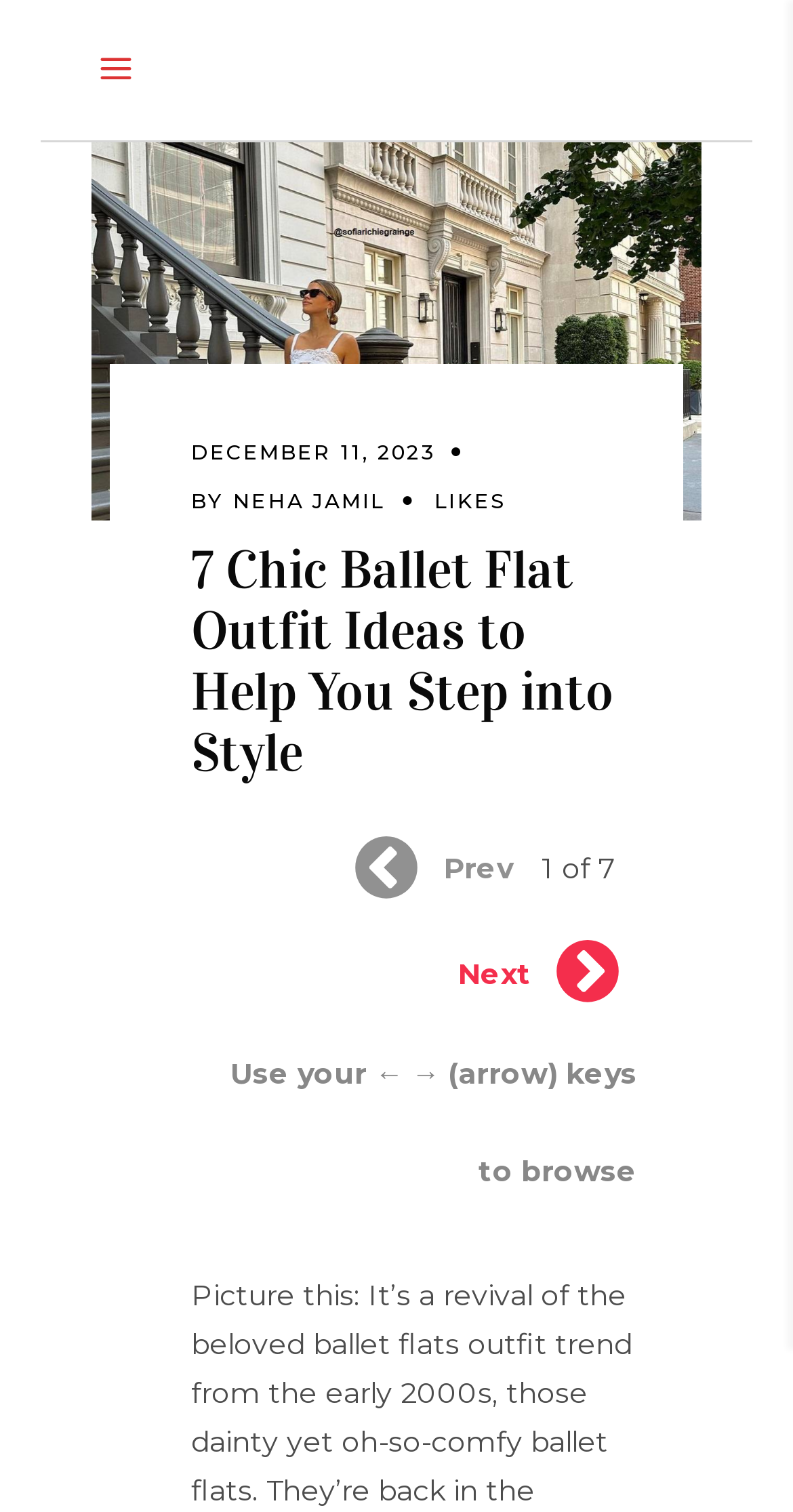Summarize the webpage with a detailed and informative caption.

This webpage is about 7 chic ballet flat outfit ideas. At the top, there is a link on the left side, followed by a large image that takes up most of the width, showcasing the ballet flat outfit trend. Below the image, there is a section with a link to the date "DECEMBER 11, 2023", a "BY" label, a link to the author "NEHA JAMIL", and a link to "LIKES". 

To the right of this section, there is a heading that reads "7 Chic Ballet Flat Outfit Ideas to Help You Step into Style". Below the heading, there is a smaller image, and a navigation section with a "Prev" button, a text "1 of 7", and a "Next" button with a small arrow icon. The "Next" button is positioned to the right of the "Prev" button. 

At the bottom, there is a text that instructs users to use their arrow keys to browse. Overall, the webpage appears to be a fashion article or blog post that showcases different outfit ideas featuring ballet flats.